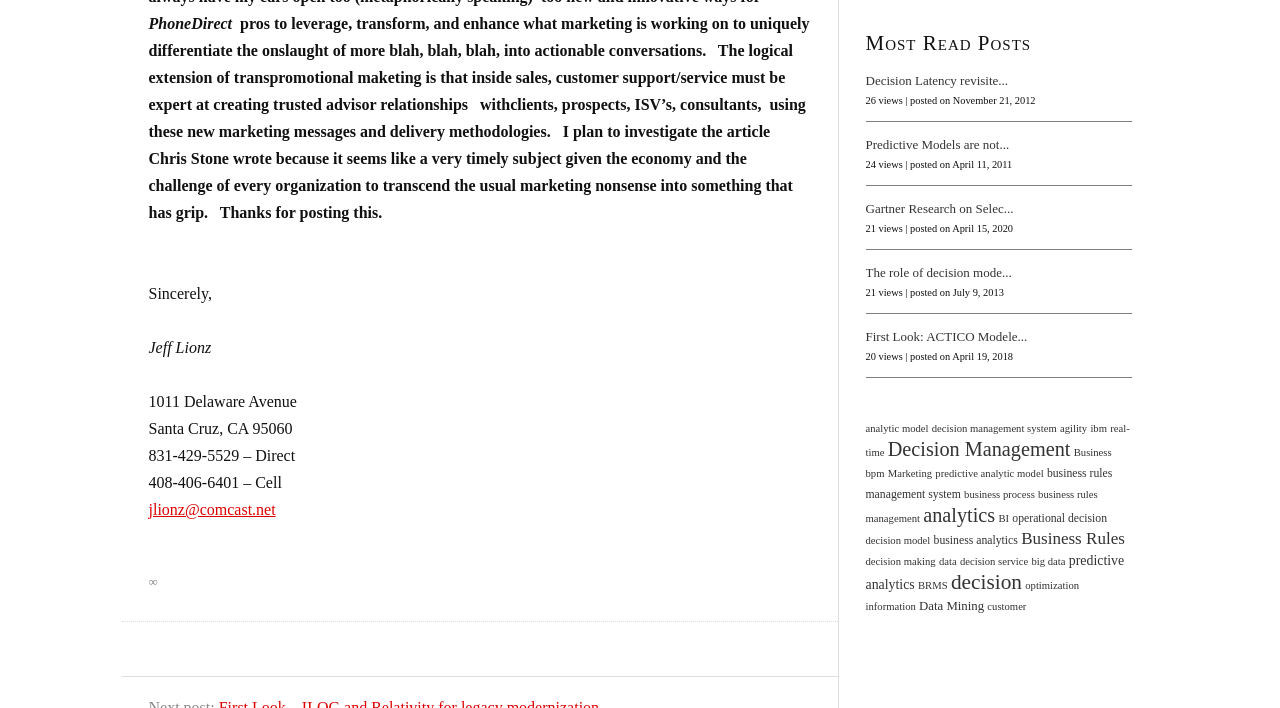Provide the bounding box coordinates for the specified HTML element described in this description: "decision service". The coordinates should be four float numbers ranging from 0 to 1, in the format [left, top, right, bottom].

[0.75, 0.785, 0.803, 0.8]